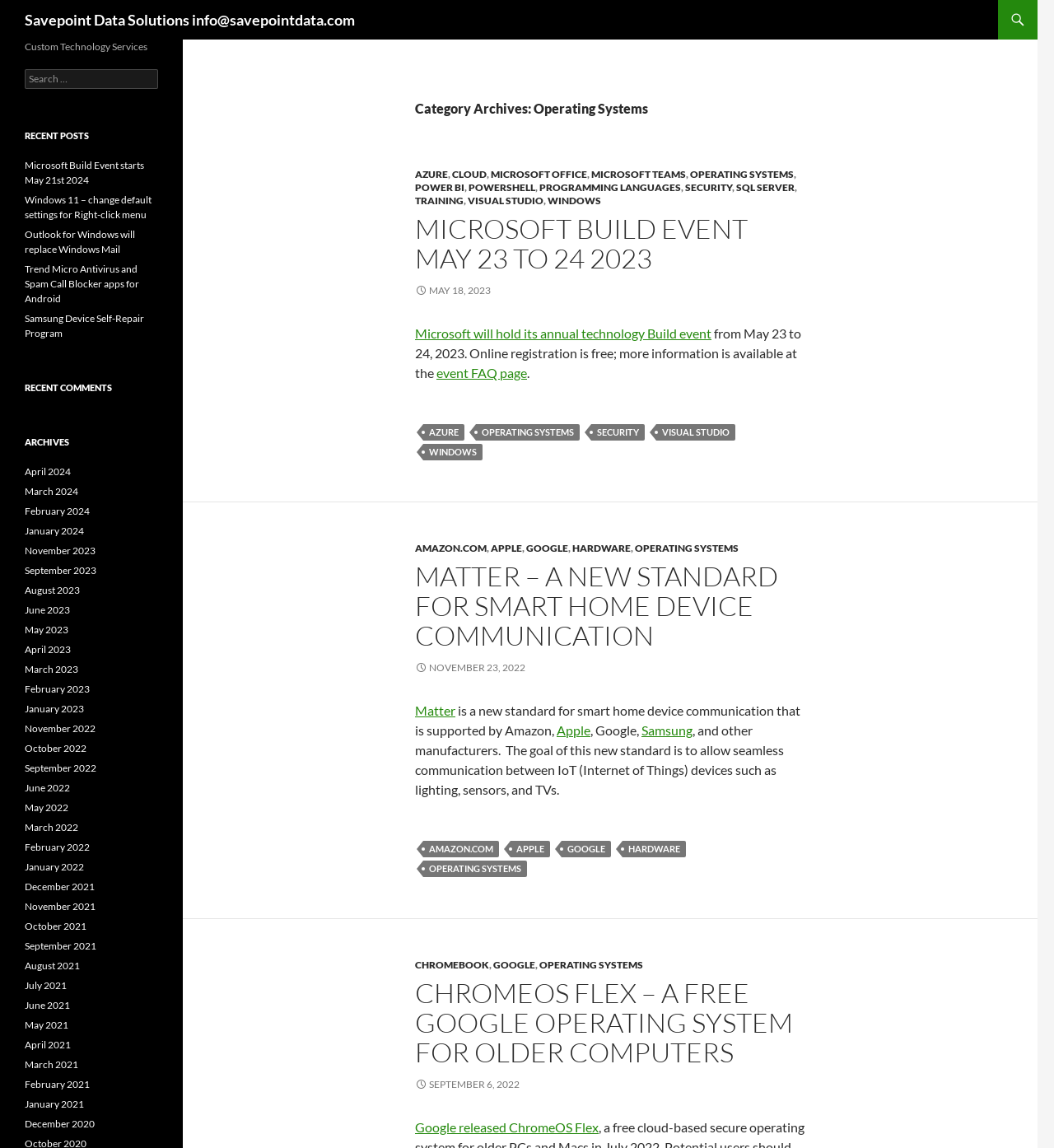Please give the bounding box coordinates of the area that should be clicked to fulfill the following instruction: "Learn about Matter – A New Standard for Smart Home Device Communication". The coordinates should be in the format of four float numbers from 0 to 1, i.e., [left, top, right, bottom].

[0.394, 0.489, 0.764, 0.567]